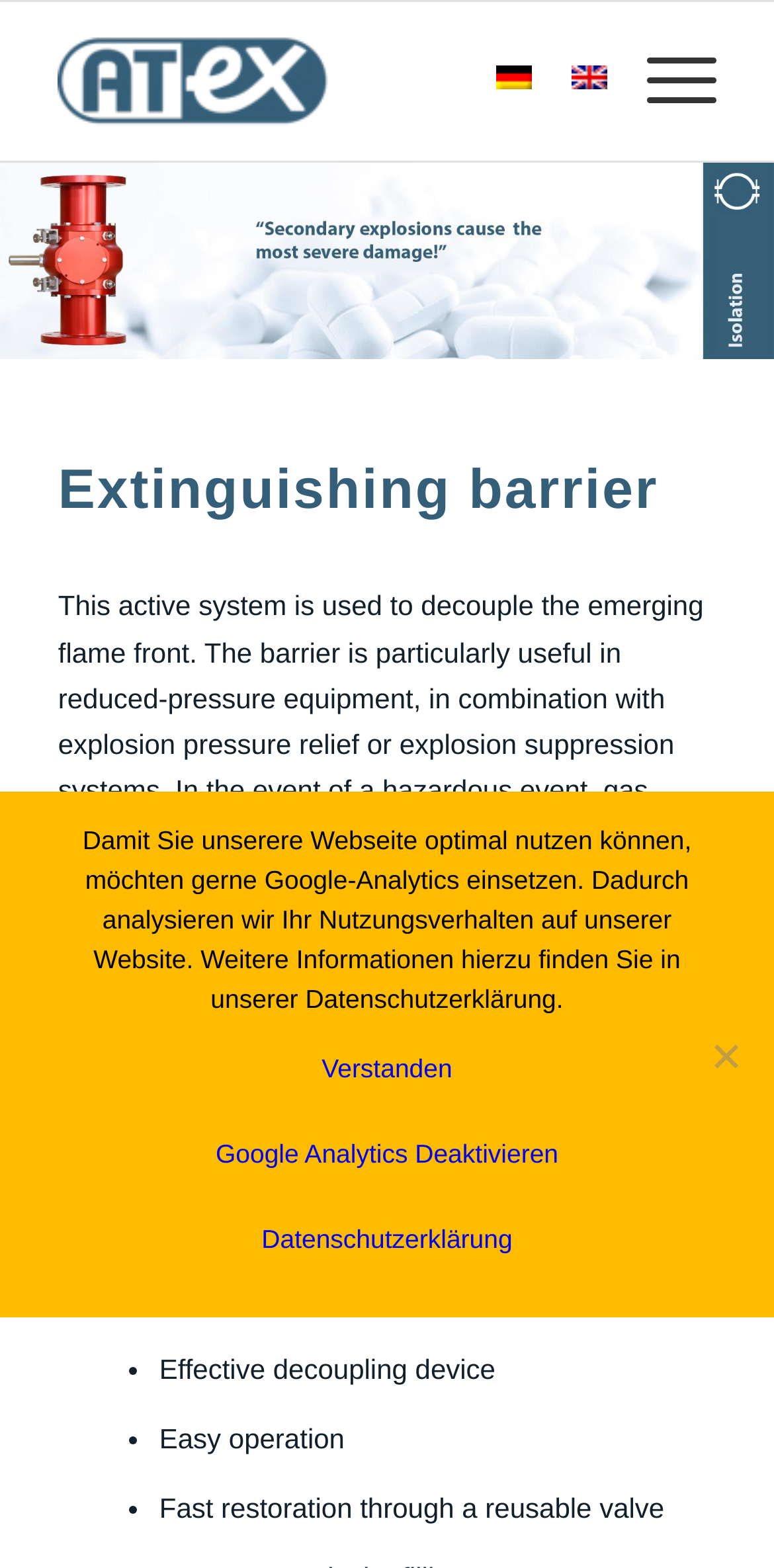Use the information in the screenshot to answer the question comprehensively: What is the language of the webpage?

The webpage provides options to switch between multiple languages, including Deutsch (German) and English, indicating that the webpage is available in multiple languages.